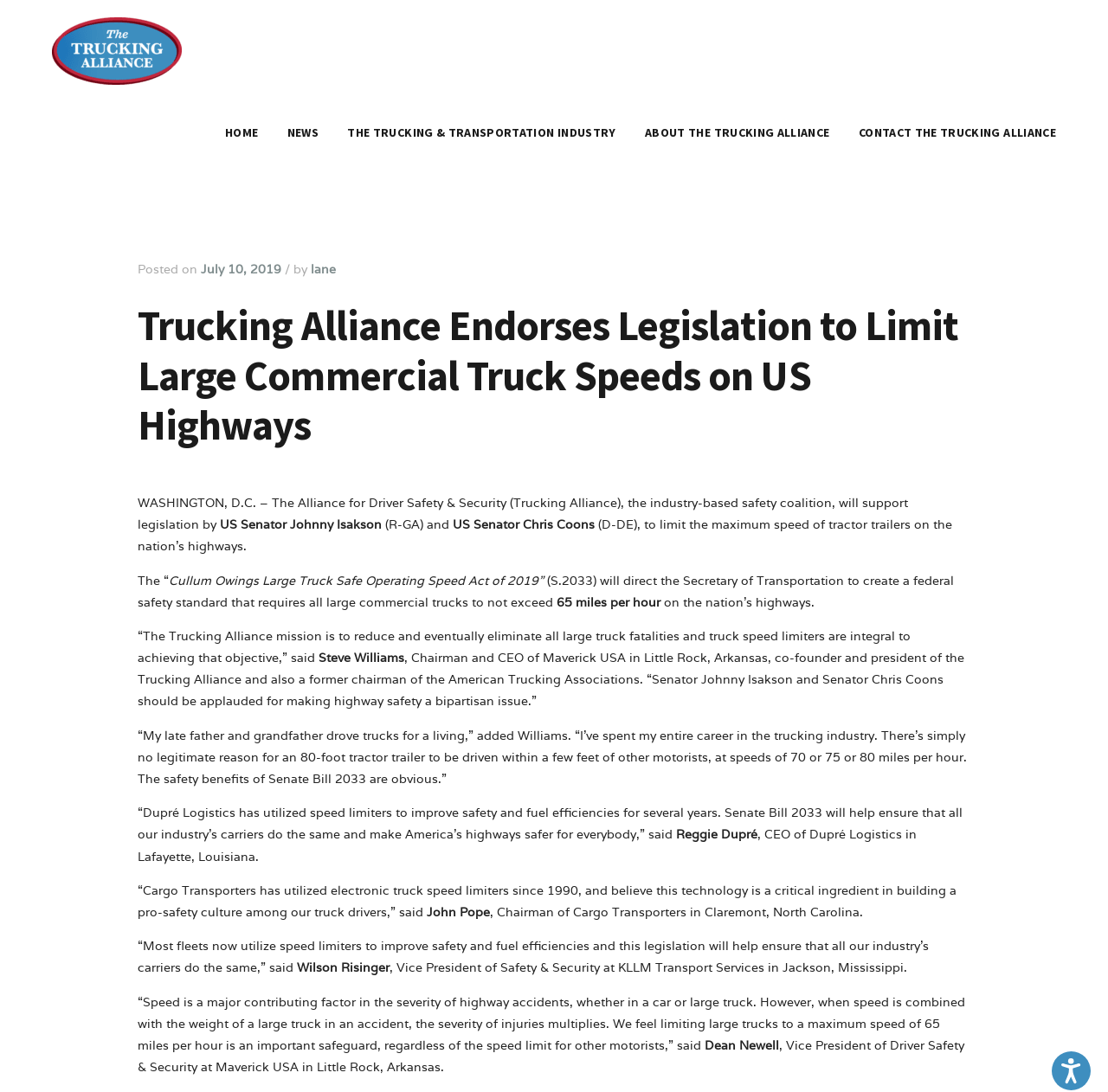What is the maximum speed proposed for commercial truck drivers?
Provide a thorough and detailed answer to the question.

The answer can be found in the article, which states that 'The “Cullum Owings Large Truck Safe Operating Speed Act of 2019” (S.2033) will direct the Secretary of Transportation to create a federal safety standard that requires all large commercial trucks to not exceed 65 miles per hour...'.